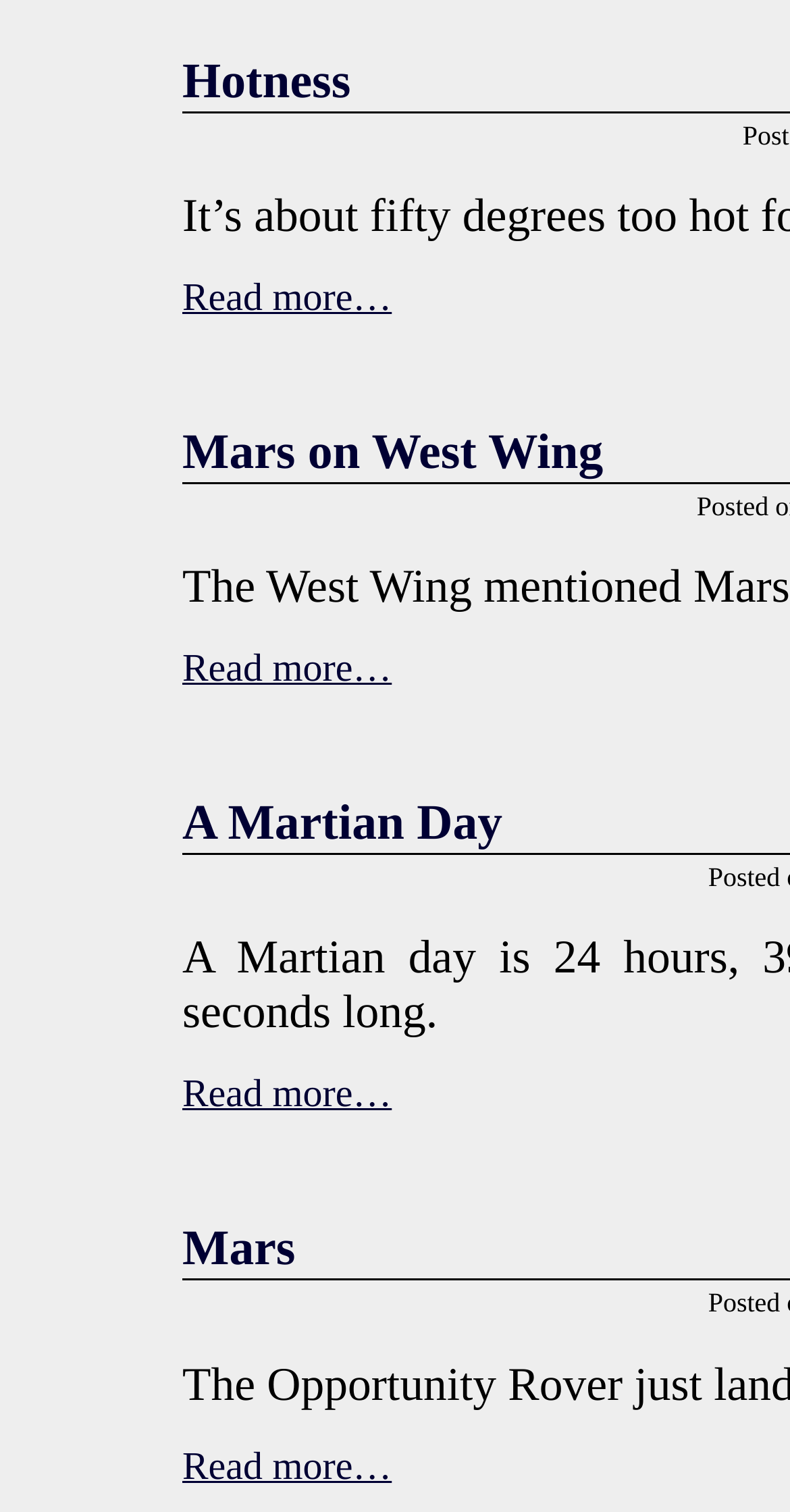Find the coordinates for the bounding box of the element with this description: "Mars".

[0.231, 0.808, 0.374, 0.844]